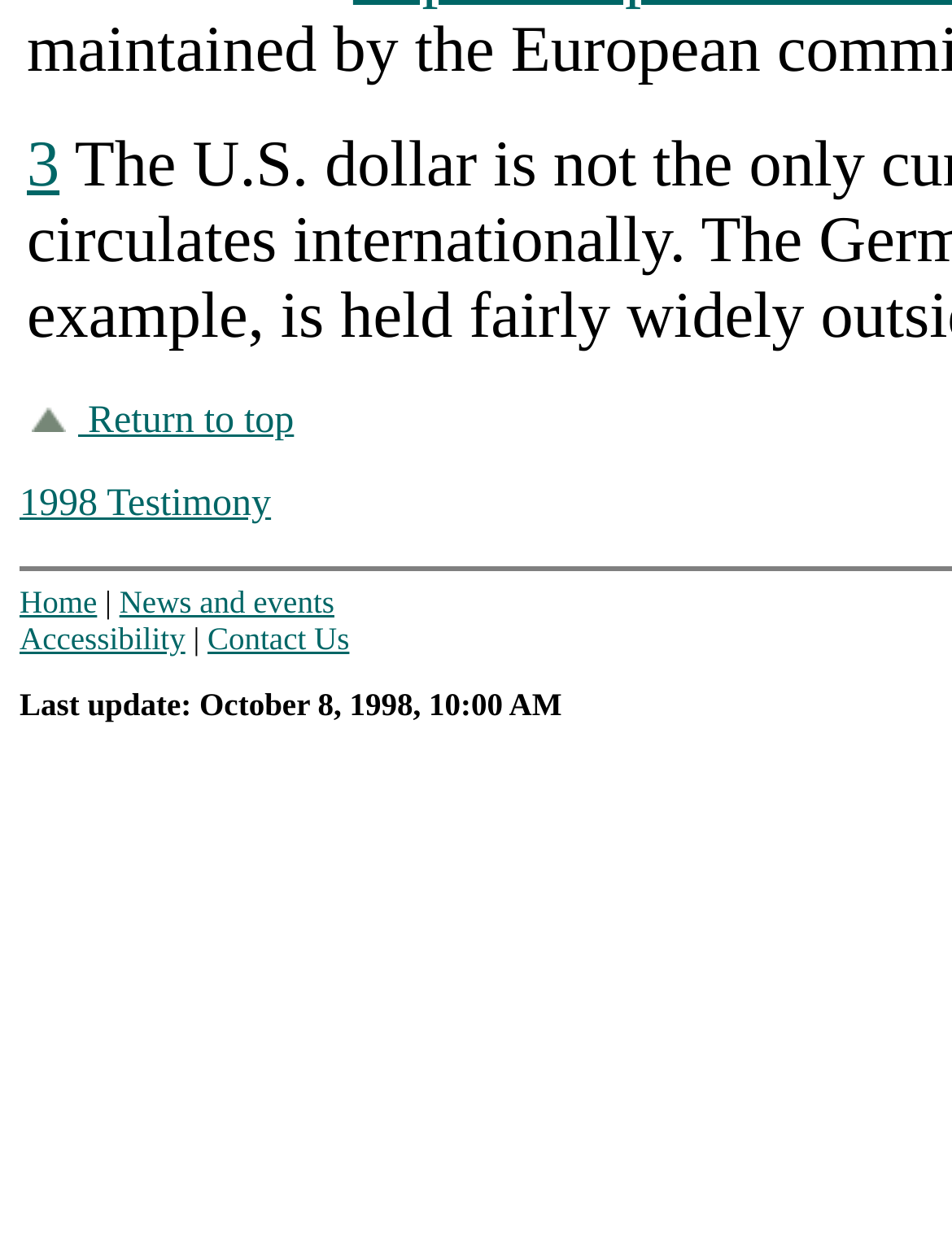Determine the bounding box coordinates of the region that needs to be clicked to achieve the task: "Click on the link to Edwgward Allbeen Spellinck".

None